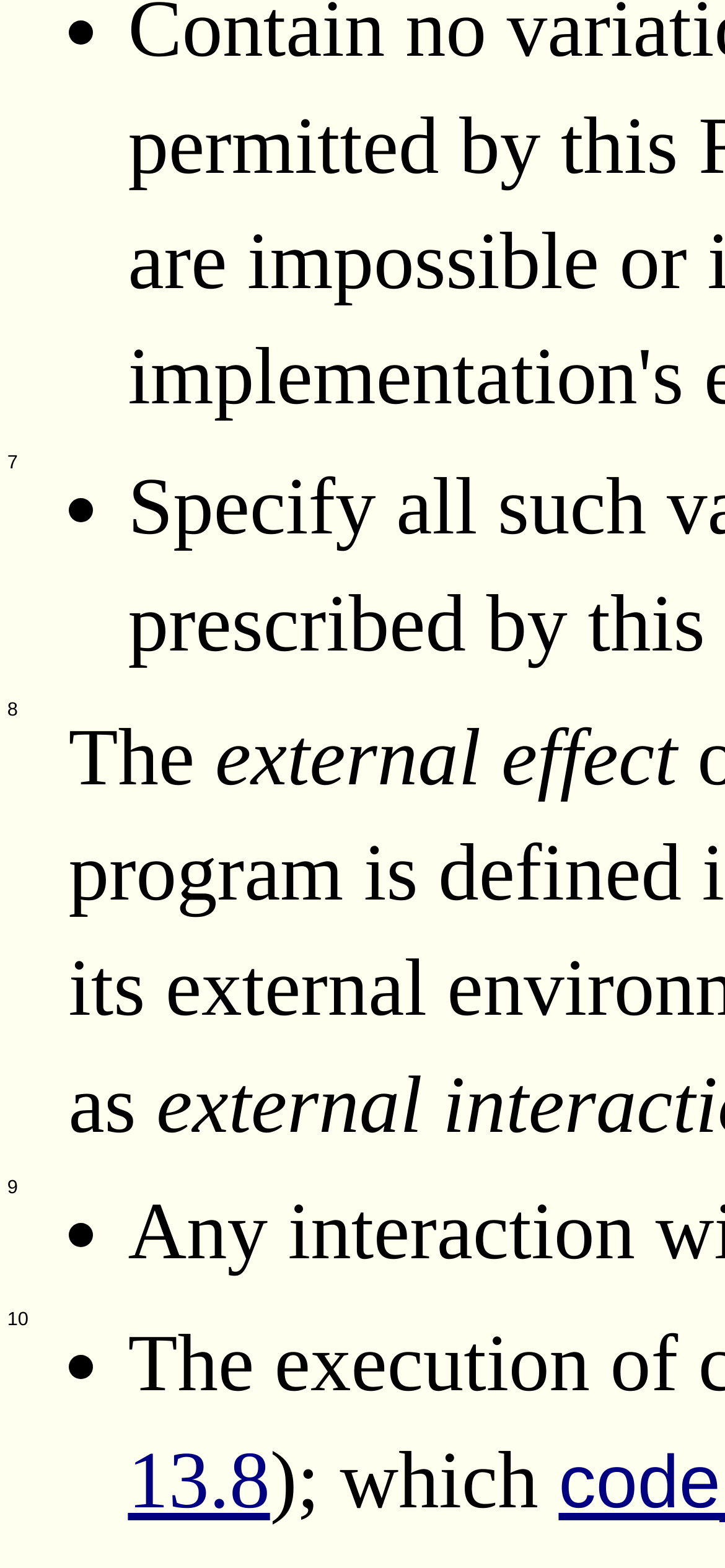Use a single word or phrase to answer the question:
What is the first word in the second list item?

The